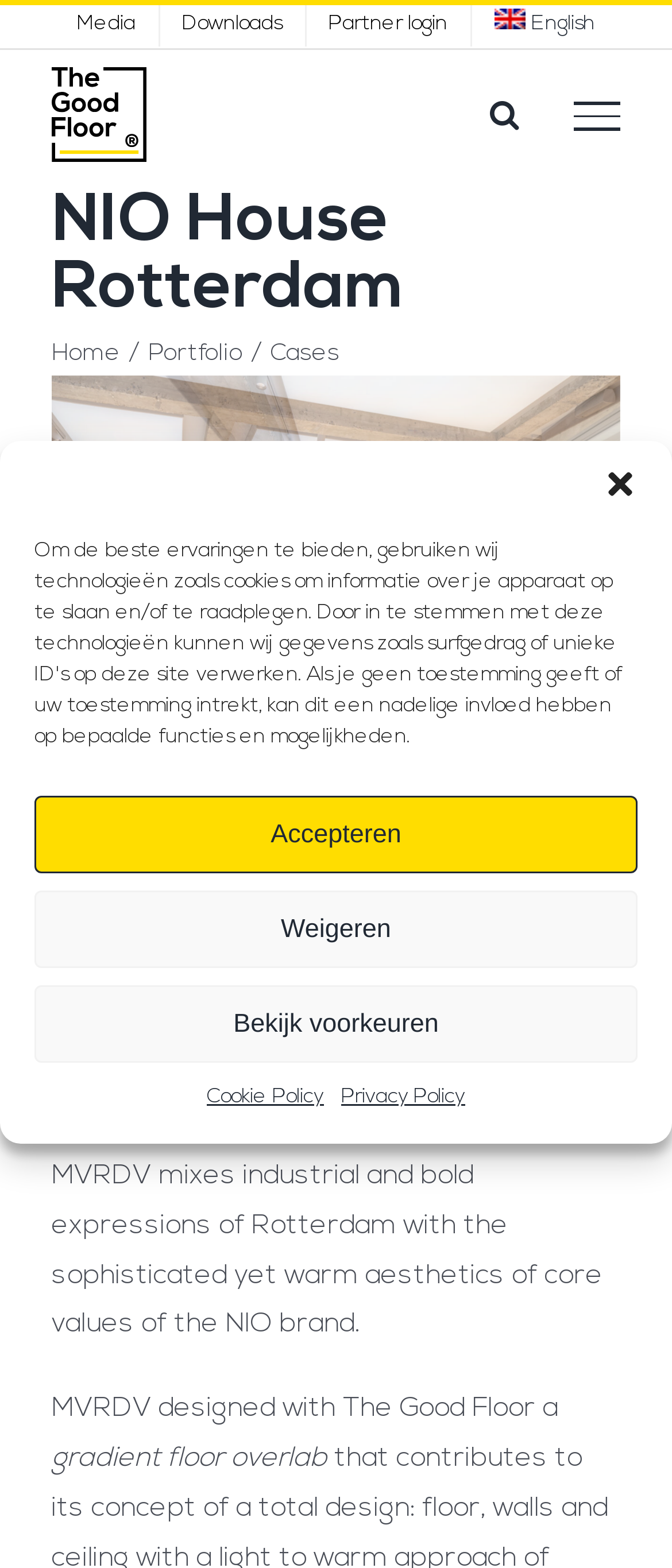What is the name of the electric car manufacturer?
Analyze the image and deliver a detailed answer to the question.

I found the answer by looking at the text content of the webpage, specifically the heading 'NIO House Rotterdam' and the description 'rapidly expending electric car manufacturer NIO from China'.